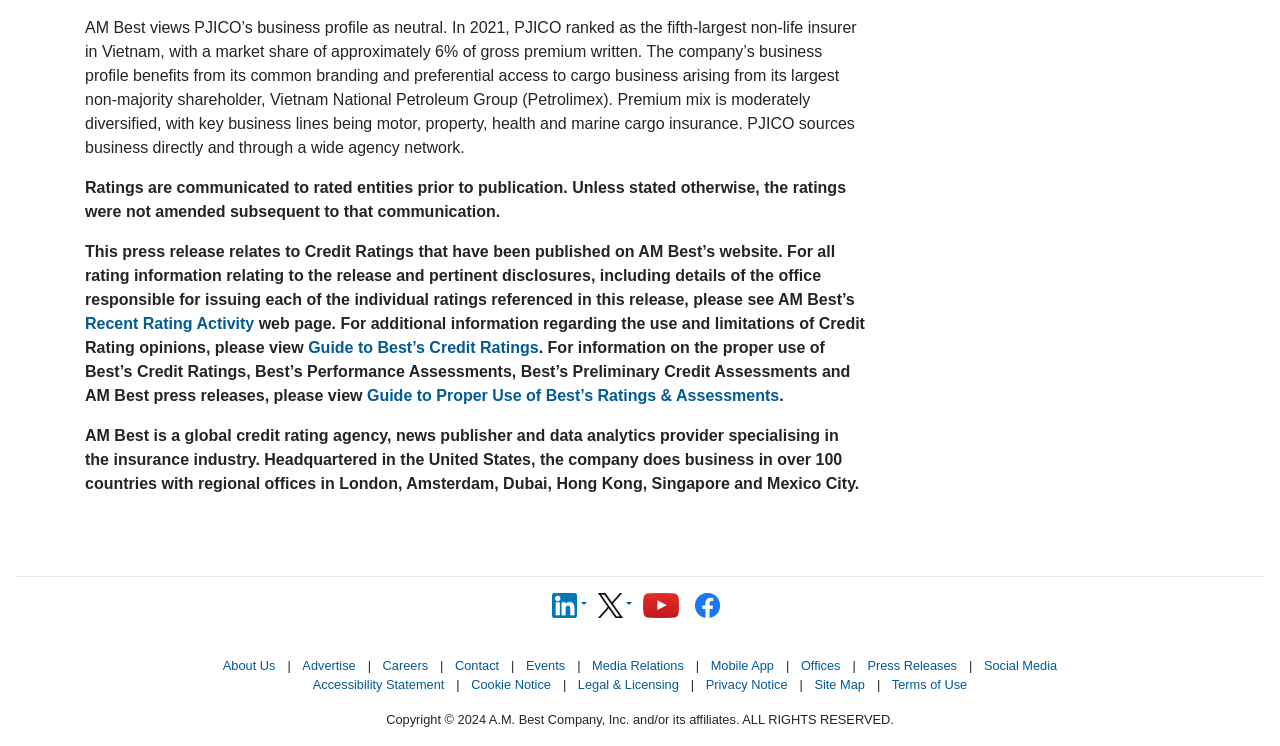How many countries does AM Best do business in?
Provide a comprehensive and detailed answer to the question.

According to the text, AM Best does business in over 100 countries with regional offices in several locations.